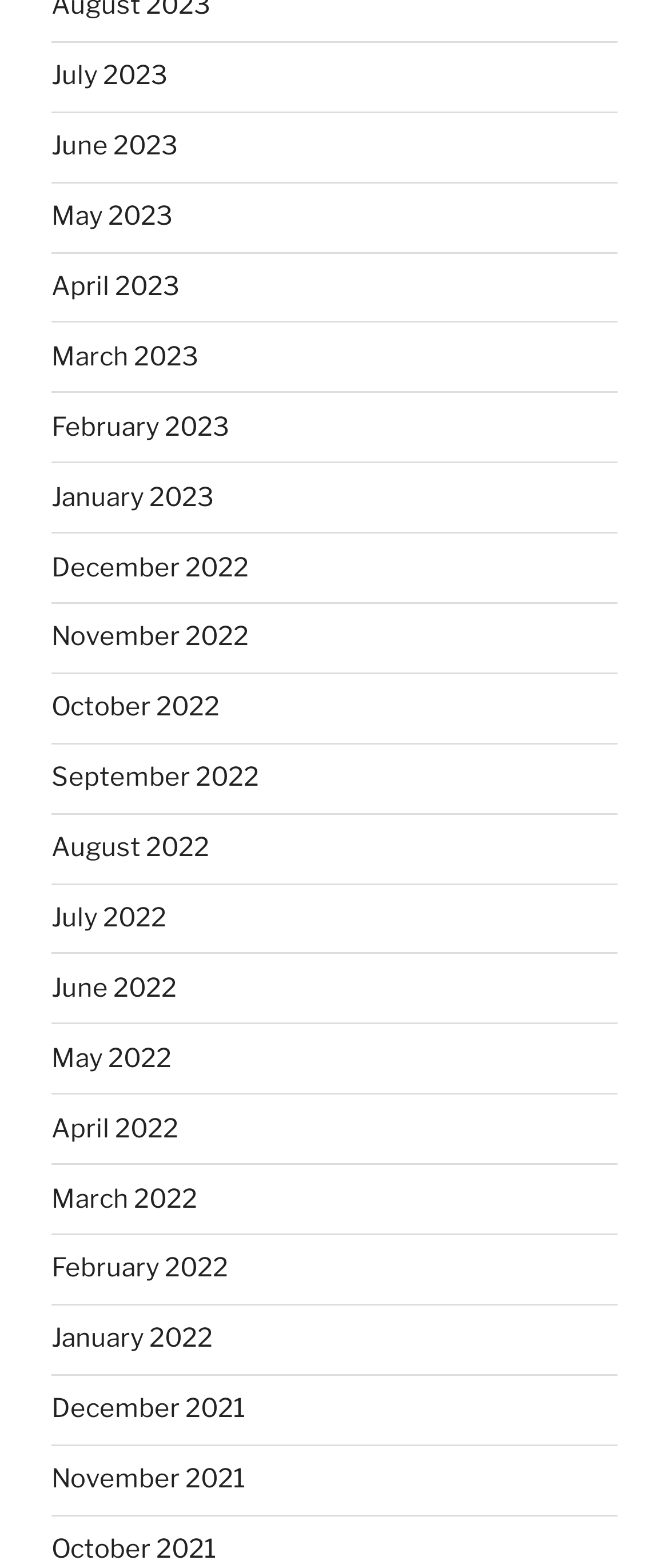Carefully examine the image and provide an in-depth answer to the question: Are the months listed in chronological order?

I examined the list of link elements and found that the months are listed in reverse chronological order, with the latest month (July 2023) at the top and the earliest month (December 2021) at the bottom.